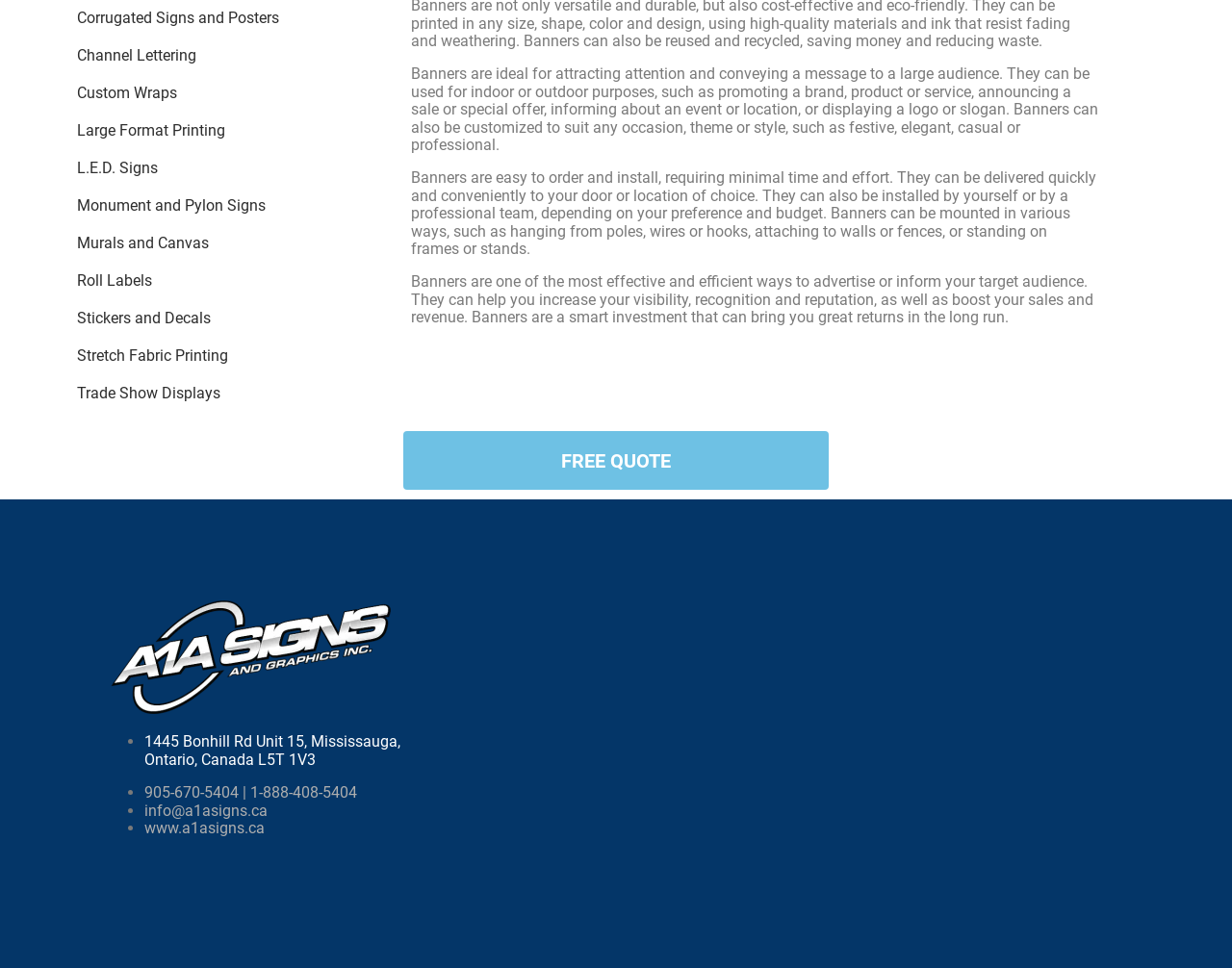Extract the bounding box coordinates for the UI element described by the text: "Custom Wraps". The coordinates should be in the form of [left, top, right, bottom] with values between 0 and 1.

[0.062, 0.077, 0.318, 0.116]